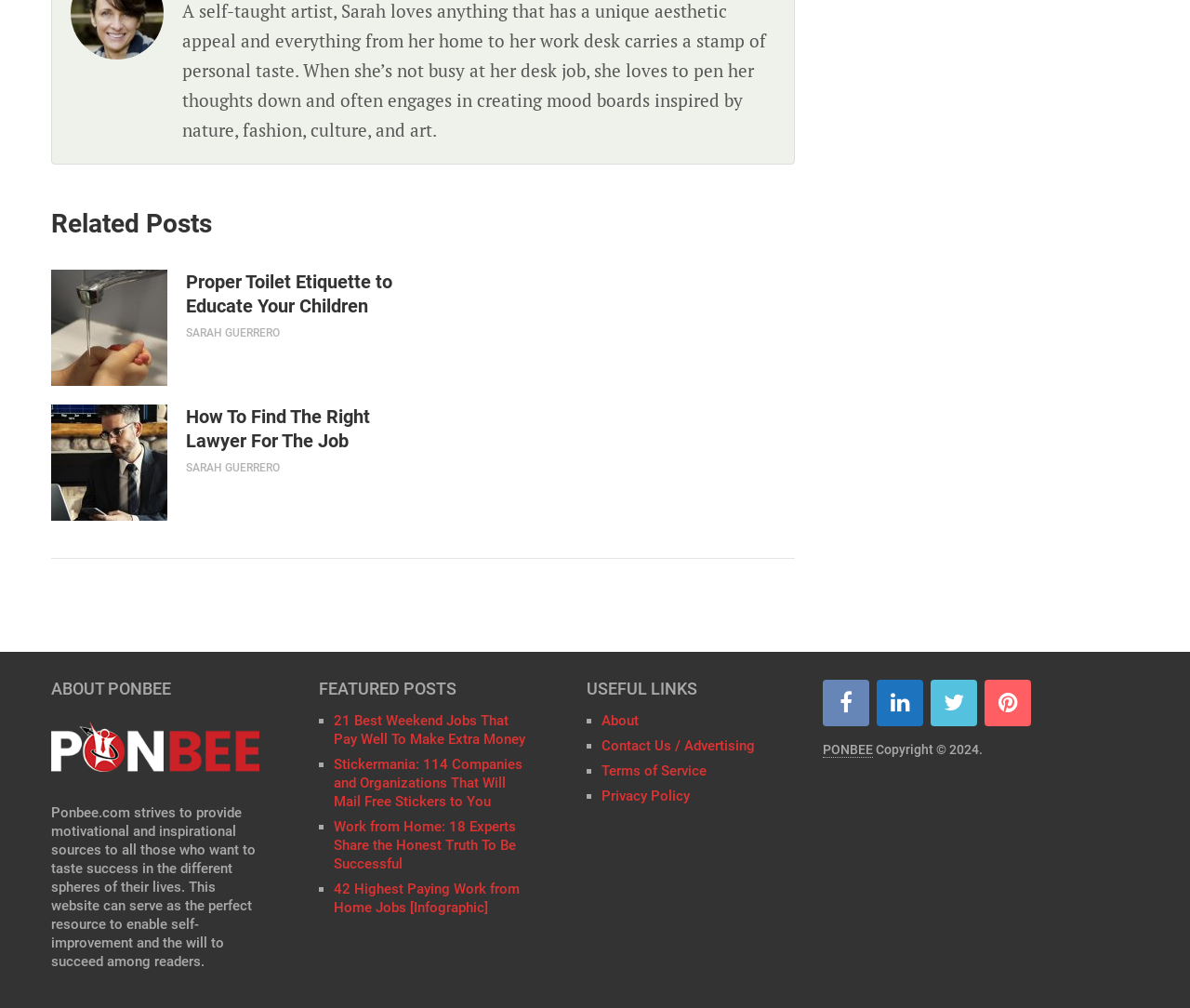Give the bounding box coordinates for this UI element: "Contact Us / Advertising". The coordinates should be four float numbers between 0 and 1, arranged as [left, top, right, bottom].

[0.506, 0.732, 0.634, 0.748]